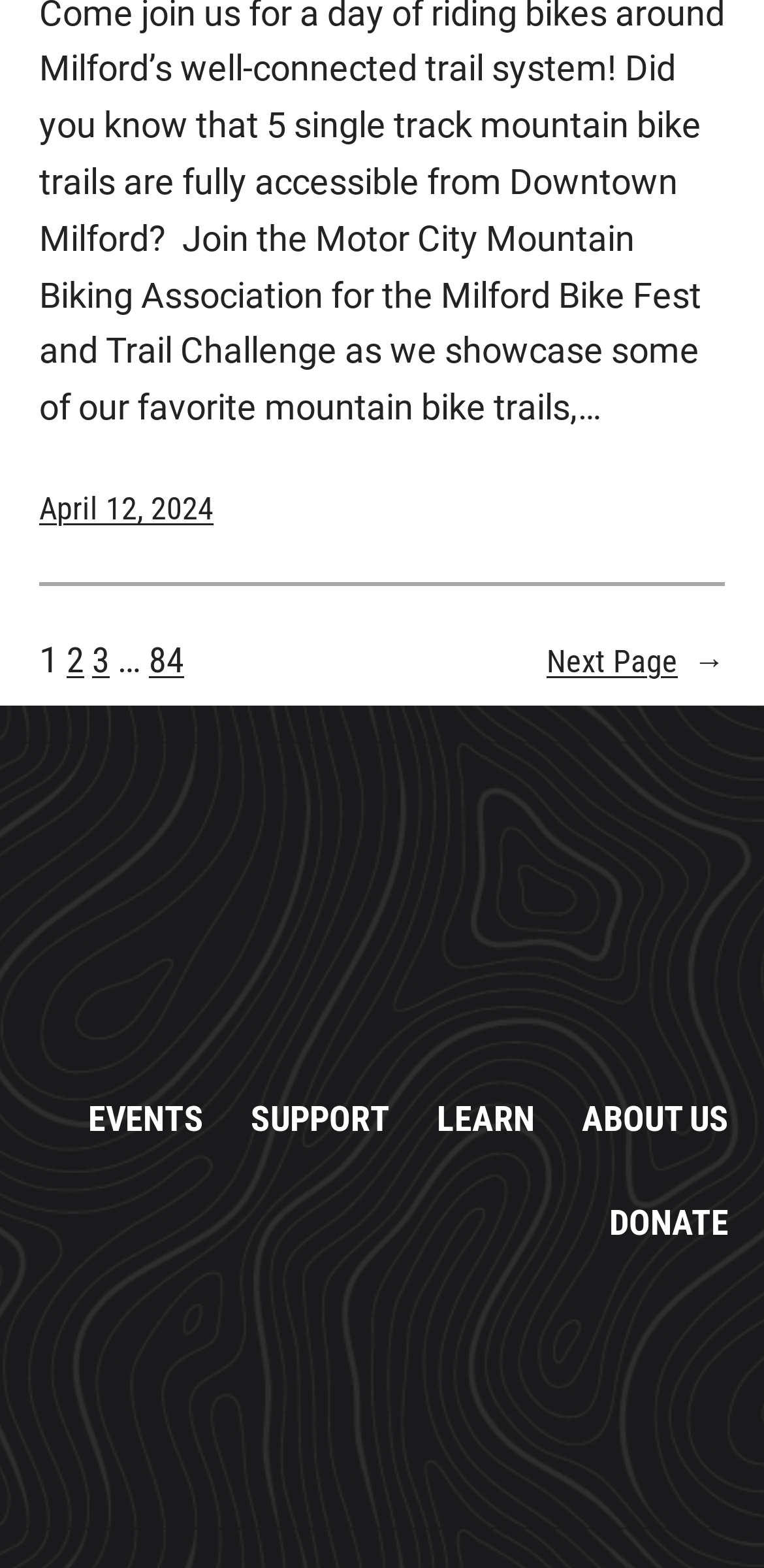How many social media links are present at the bottom of the page?
Analyze the image and provide a thorough answer to the question.

There are five social media links present at the bottom of the page, which can be inferred from the figure elements with links to 'facebook', 'instagram', 'youtube', 'strava', and 'tiktok', and their respective bounding box coordinates.